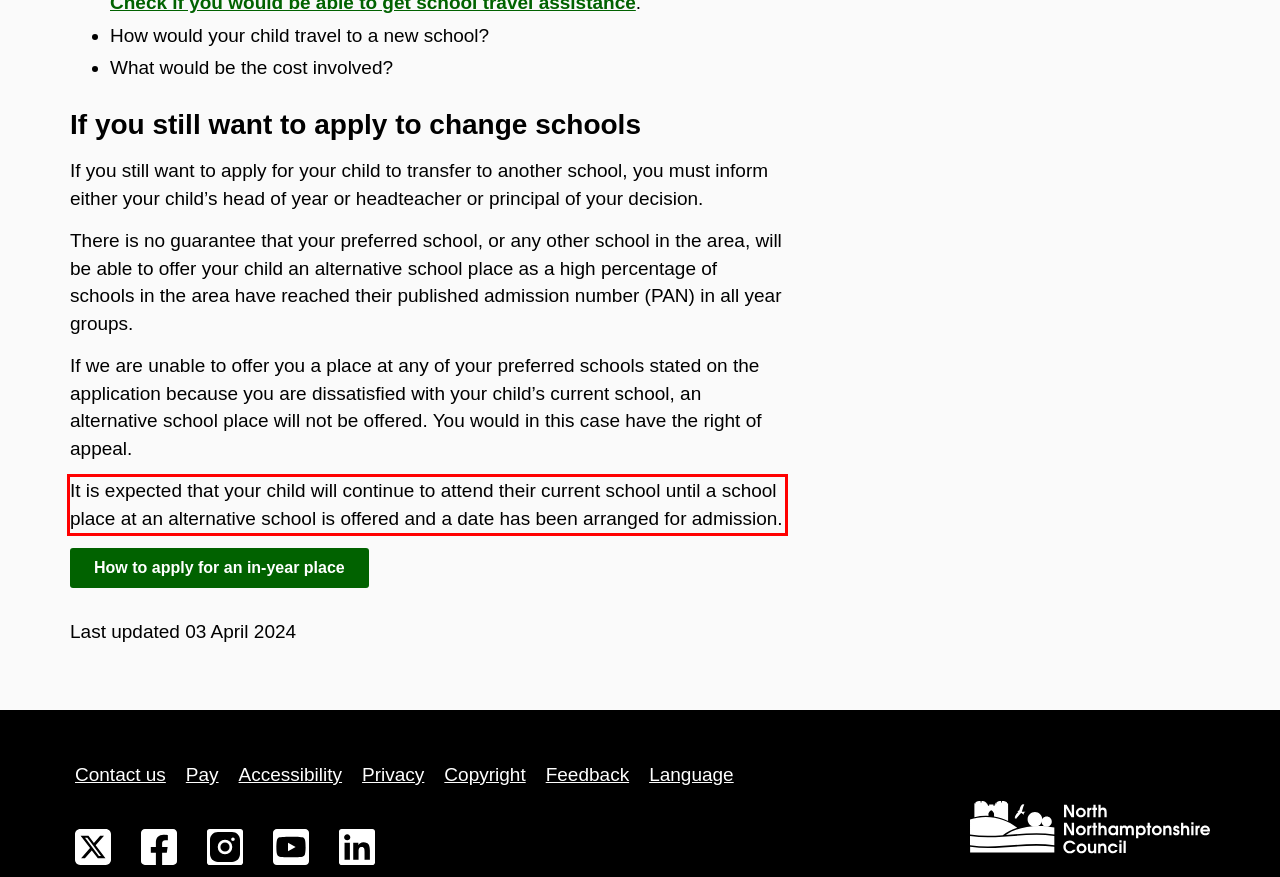Given a webpage screenshot, locate the red bounding box and extract the text content found inside it.

It is expected that your child will continue to attend their current school until a school place at an alternative school is offered and a date has been arranged for admission.